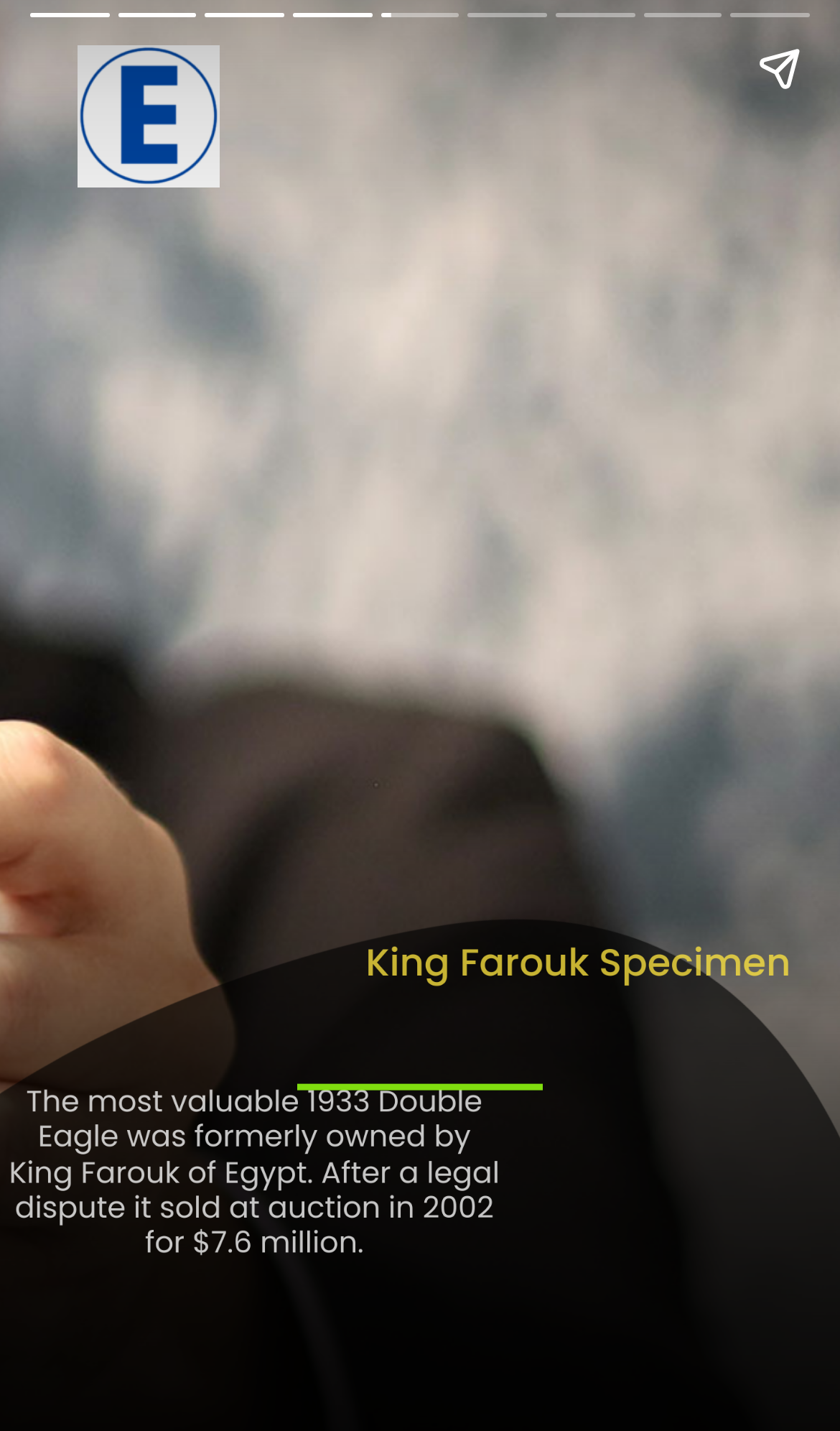Given the description: "aria-label="Share story"", determine the bounding box coordinates of the UI element. The coordinates should be formatted as four float numbers between 0 and 1, [left, top, right, bottom].

[0.867, 0.012, 0.99, 0.084]